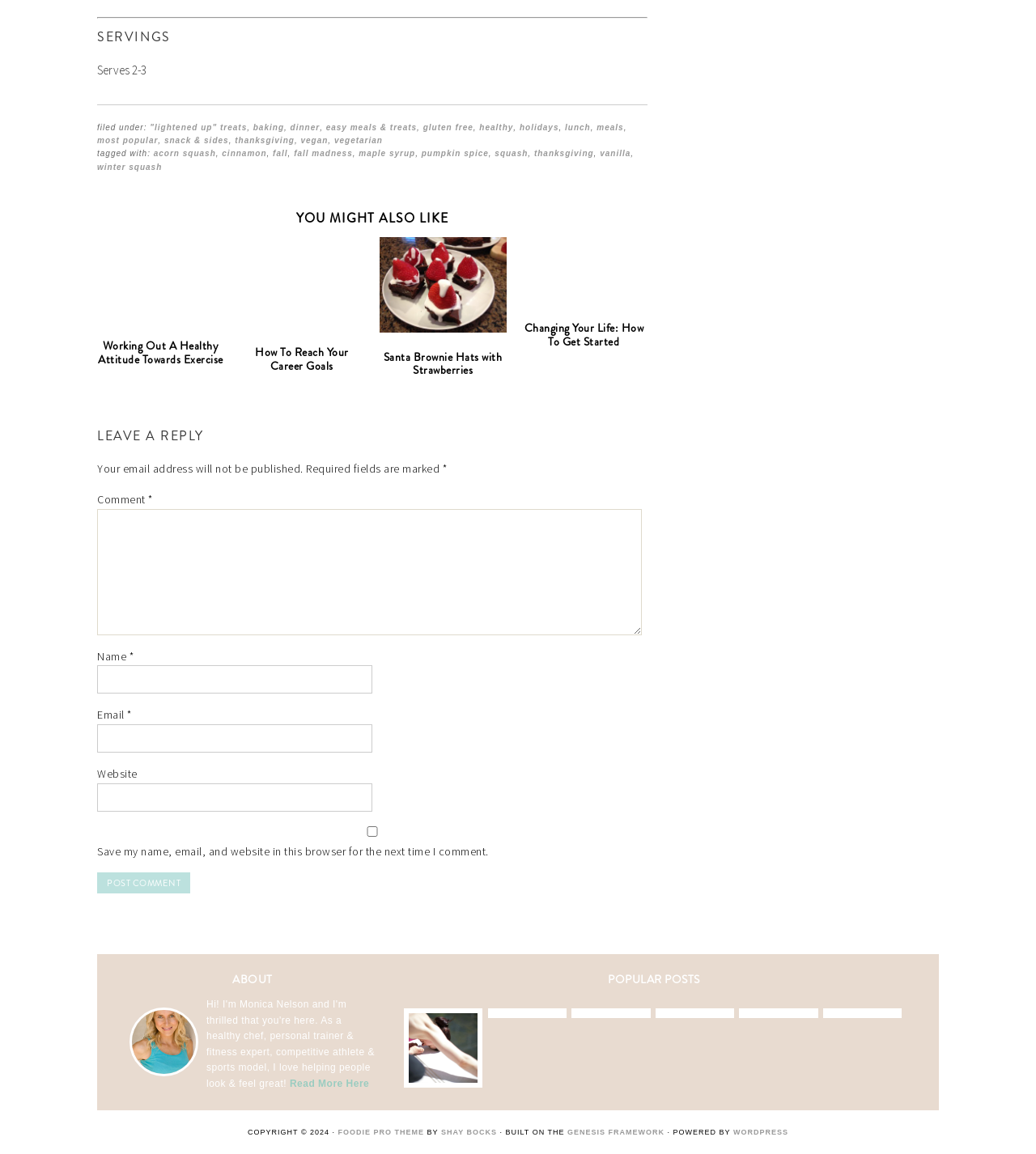Pinpoint the bounding box coordinates of the clickable element to carry out the following instruction: "Click on the 'Santa Brownie Hats with Strawberries' link."

[0.366, 0.205, 0.489, 0.288]